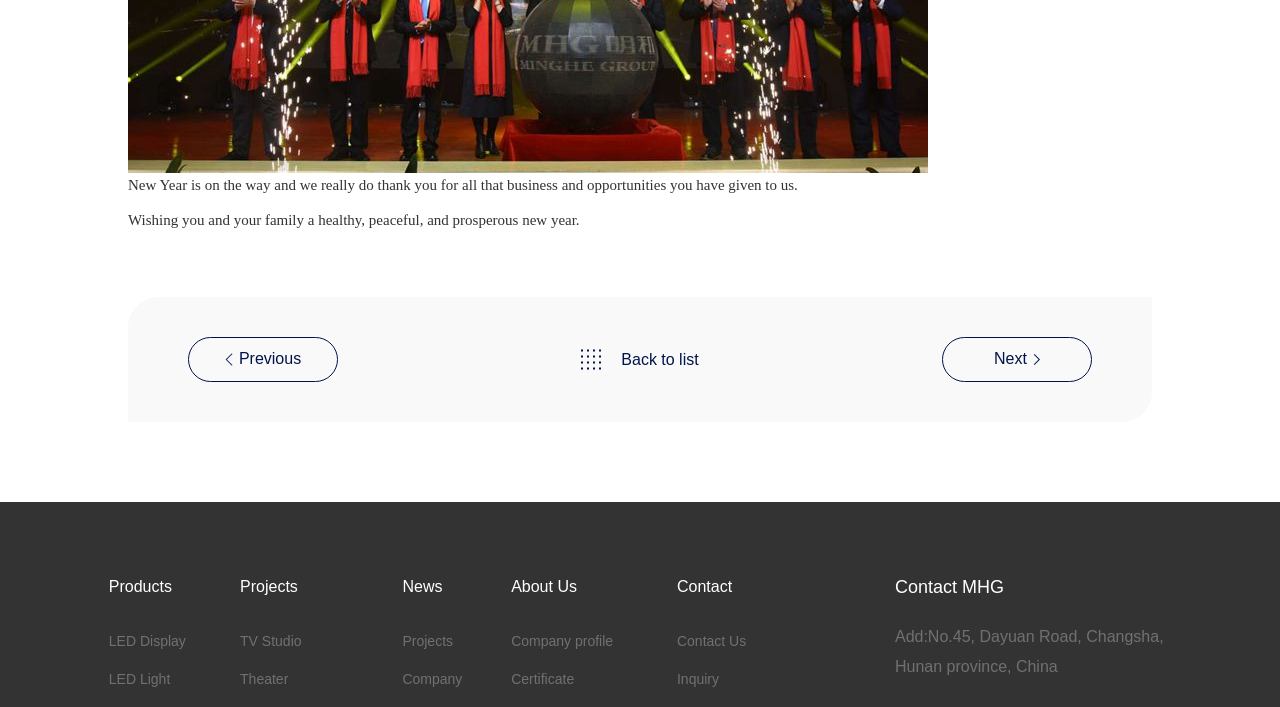What is the address of MHG?
Look at the webpage screenshot and answer the question with a detailed explanation.

The address of MHG is mentioned in the heading element at the bottom of the webpage, which says 'Add:No.45, Dayuan Road, Changsha, Hunan province, China'.